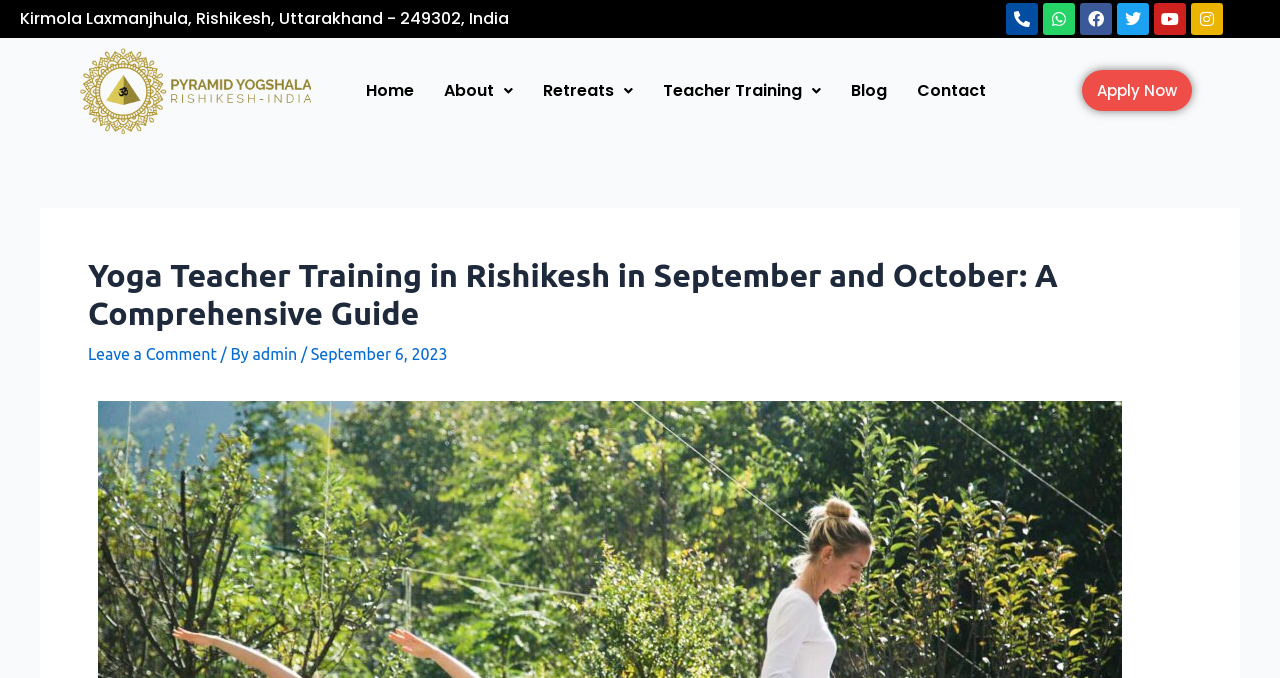Based on the image, provide a detailed and complete answer to the question: 
What is the purpose of the 'Apply Now' button?

I inferred the purpose of the 'Apply Now' button by looking at its location and text, which suggests that it is related to applying for the yoga teacher training program described on the webpage.